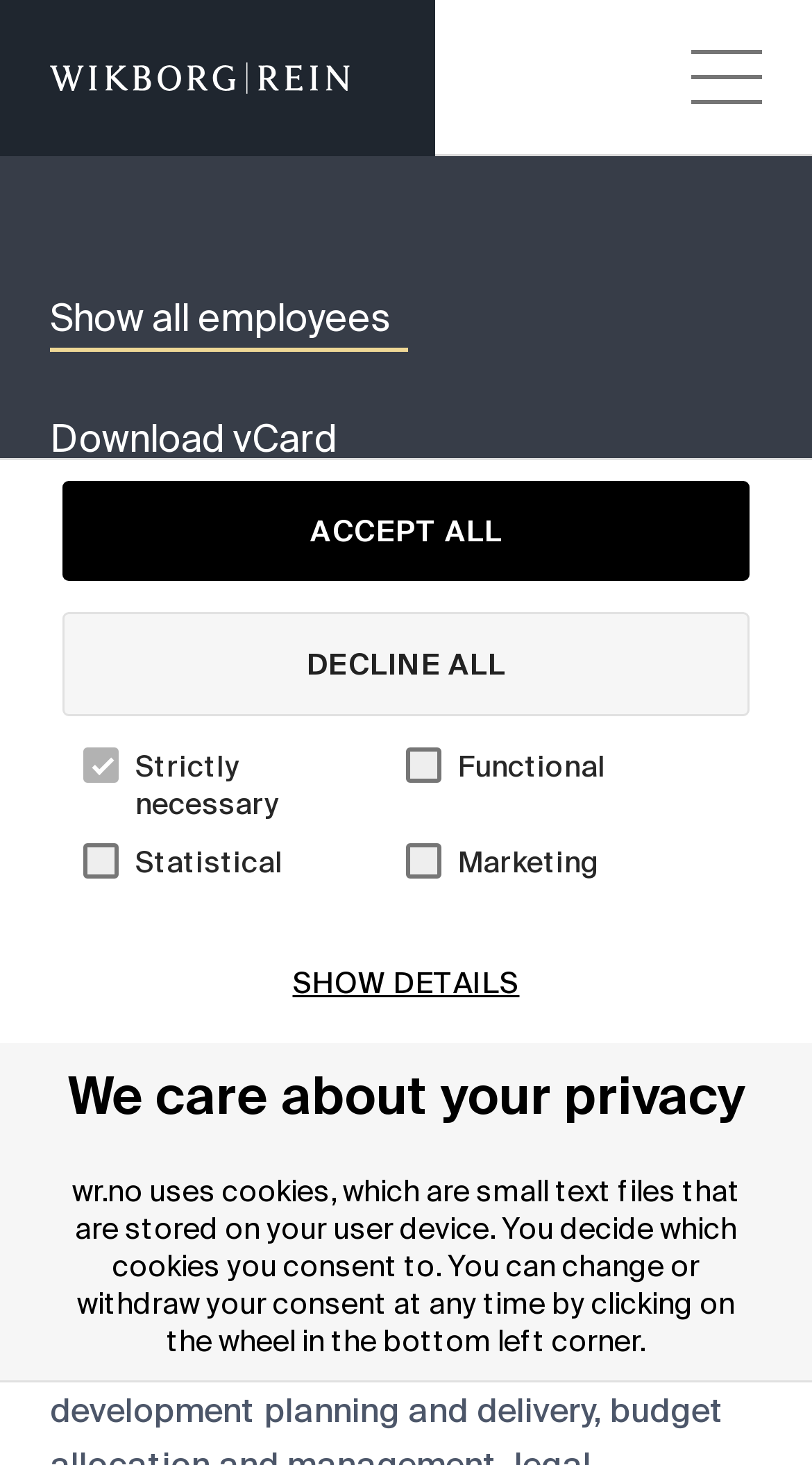Describe in detail what you see on the webpage.

This webpage is about Shane Bandeen, an individual who delivers business development and marketing support to the firm's London office and global shipping offshore team. 

At the top of the page, there is a banner that informs users about the use of cookies on the website, with options to accept or decline all cookies. Below the banner, there are four categories of cookies: strictly necessary, functional, statistical, and marketing, each with a checkbox and a brief description. 

On the top-left corner, there is a link to jump to the main content, and a heading with the same text. Next to it, there is a link to go to the front page, accompanied by an image. 

On the top-right corner, there is a button to toggle the main menu, which is initially collapsed. 

Below the banner, there is a section about Shane, with links to his contact details, about him, and his experience. There is also a button to download his vCard. 

Further down, there is a heading "More about Shane" followed by his contact information, including addresses and phone numbers for different locations: Oslo, Bergen, Stavanger, London, Singapore, and Shanghai. Each location has an email address and a phone number.